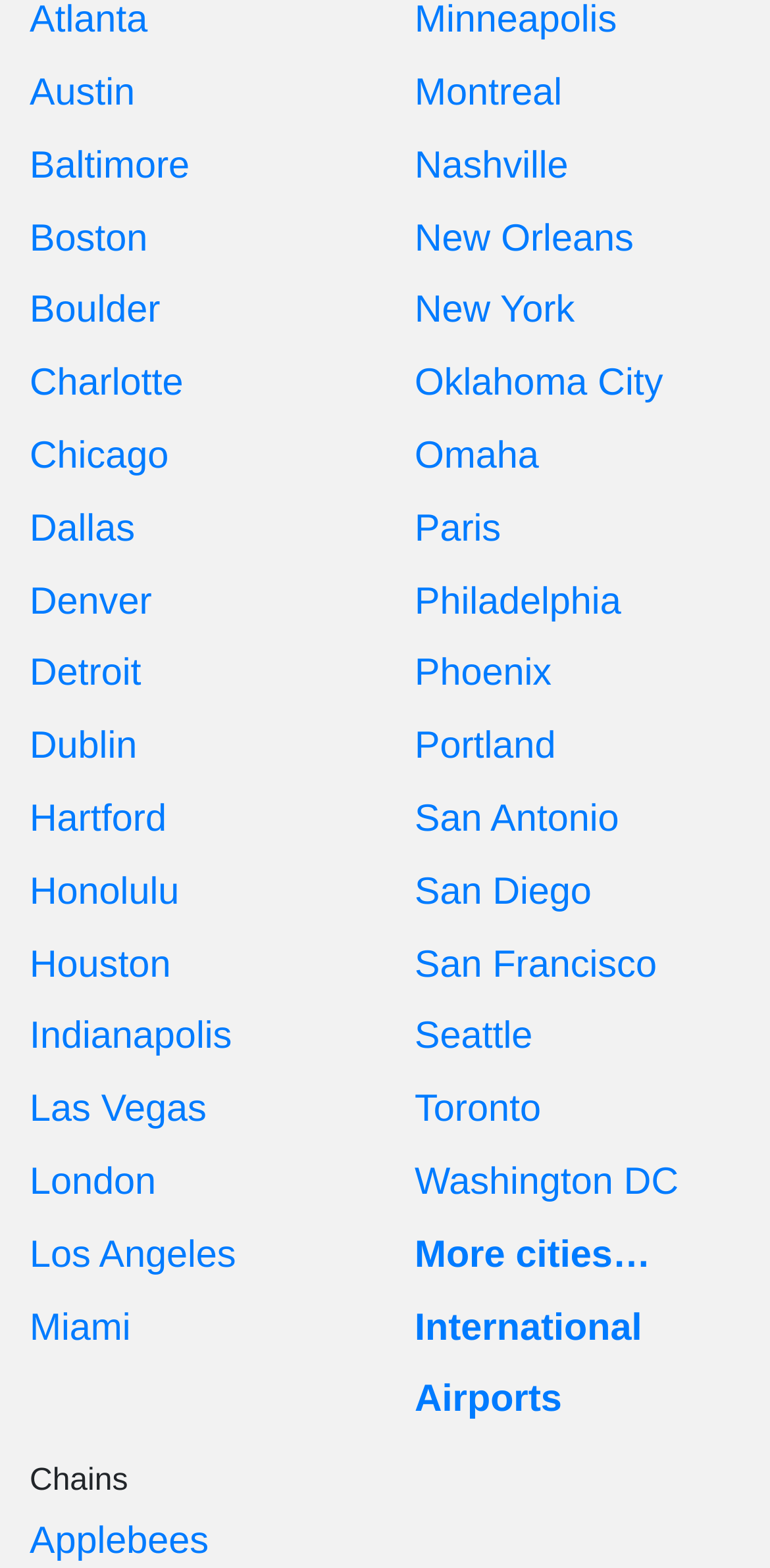Please identify the bounding box coordinates of the clickable element to fulfill the following instruction: "View Chicago". The coordinates should be four float numbers between 0 and 1, i.e., [left, top, right, bottom].

[0.038, 0.278, 0.219, 0.305]